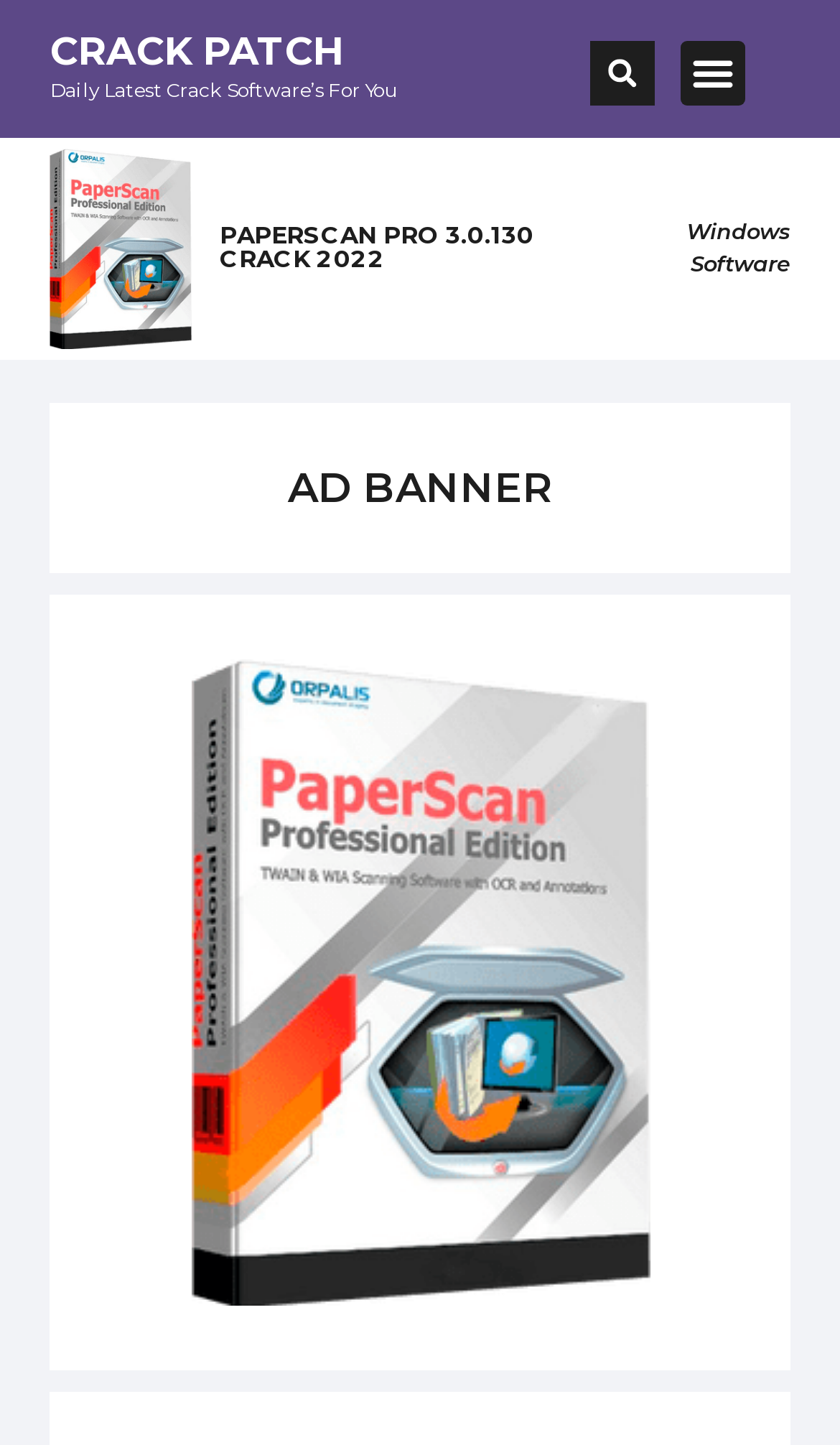What is the function of the 'Menu Toggle' button?
Ensure your answer is thorough and detailed.

The 'Menu Toggle' button is located at the top right of the webpage, and its function is likely to expand or collapse a menu, as it is labeled as 'expanded: False'.